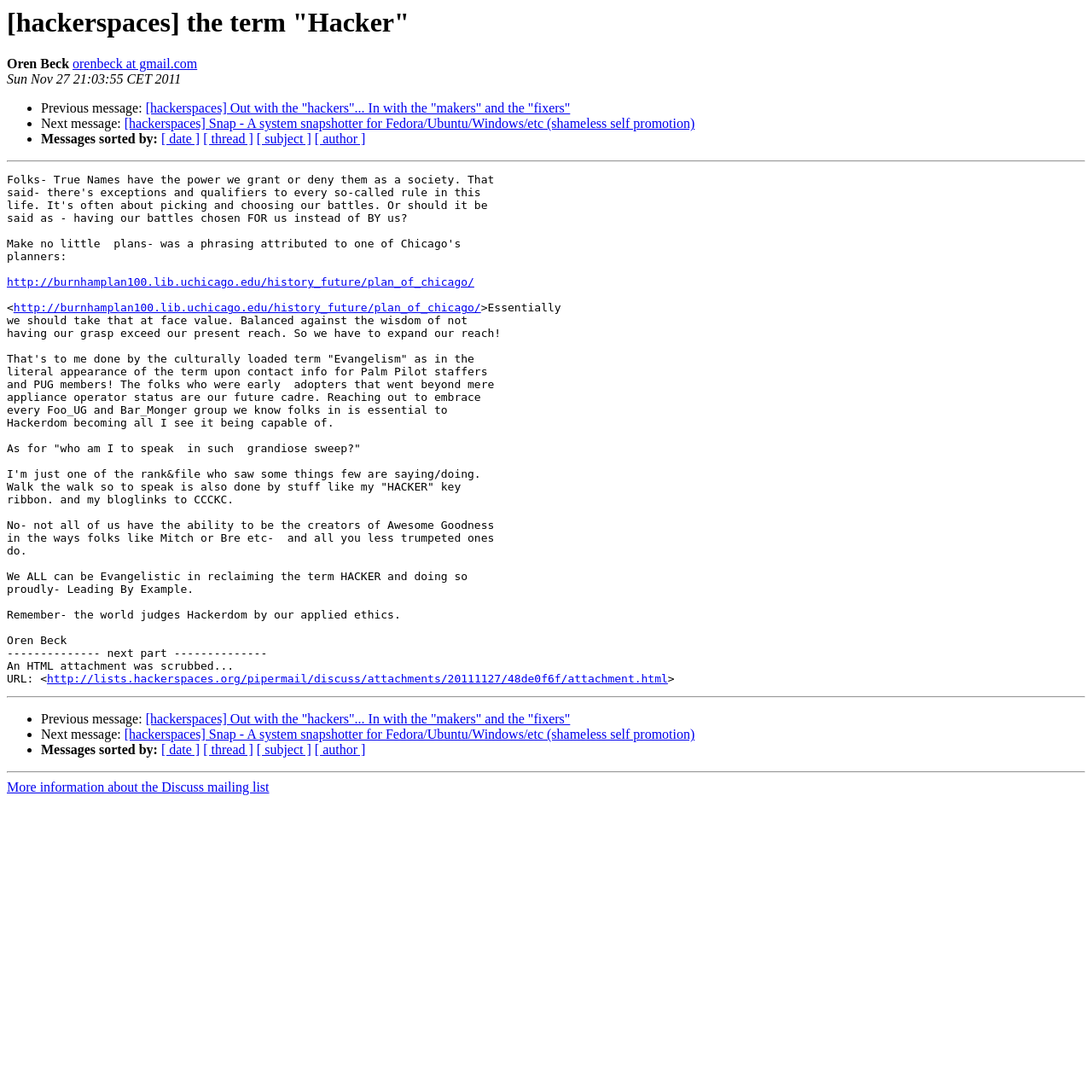What is the purpose of the link 'http://burnhamplan100.lib.uchicago.edu/history_future/plan_of_chicago/'? Refer to the image and provide a one-word or short phrase answer.

Unknown